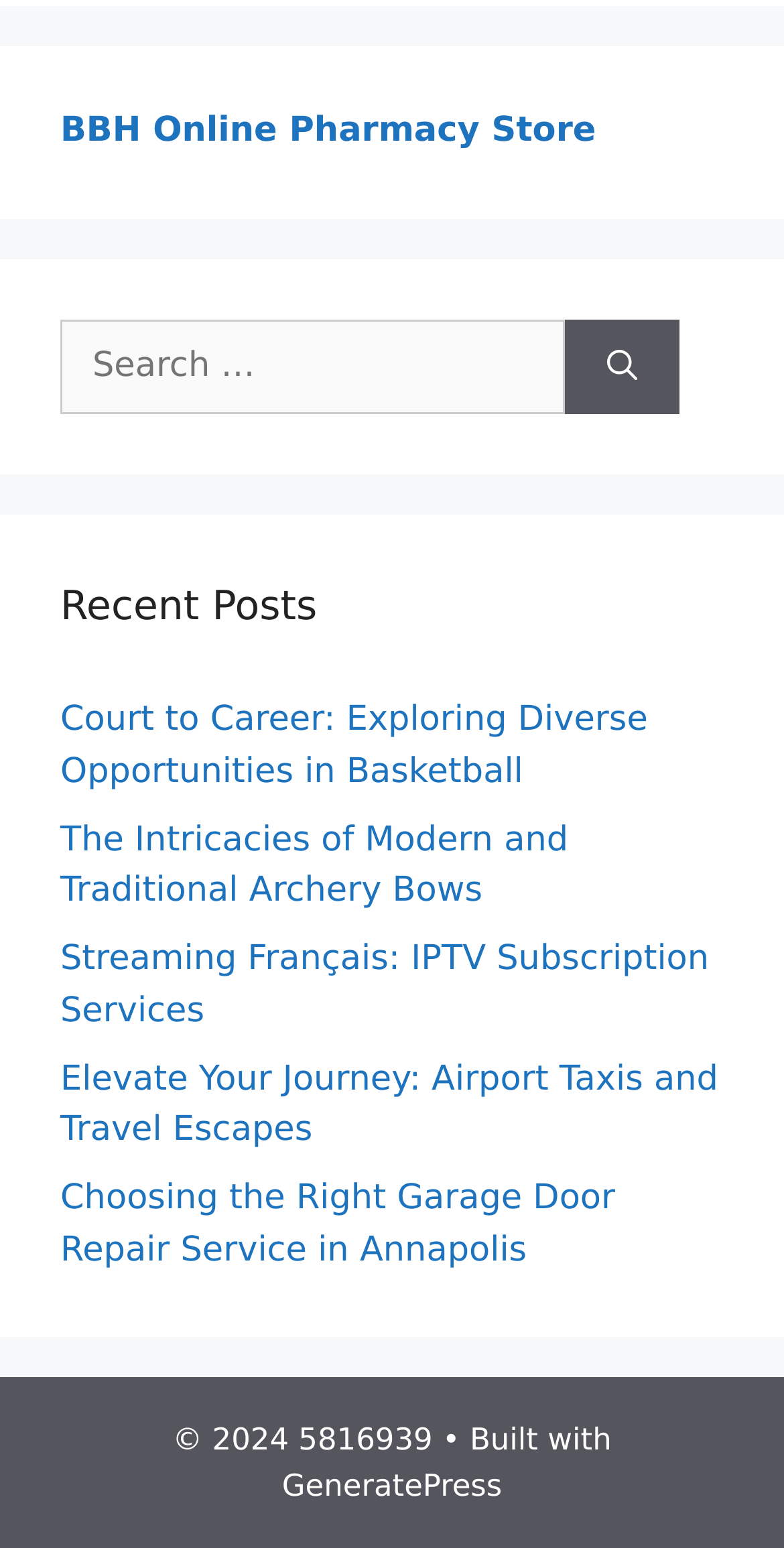Locate the bounding box coordinates of the clickable part needed for the task: "Read about Court to Career: Exploring Diverse Opportunities in Basketball".

[0.077, 0.452, 0.826, 0.511]